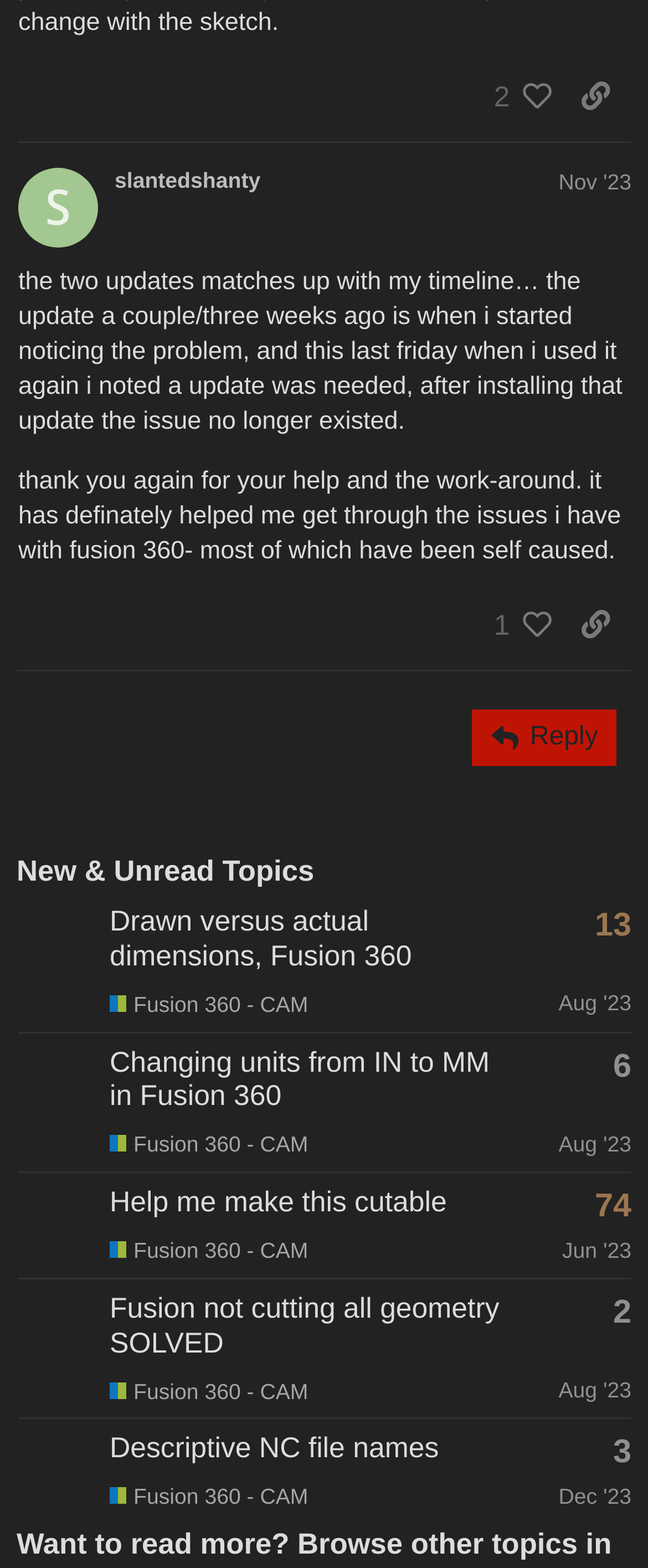Provide the bounding box coordinates for the UI element described in this sentence: "2". The coordinates should be four float values between 0 and 1, i.e., [left, top, right, bottom].

[0.946, 0.828, 0.974, 0.849]